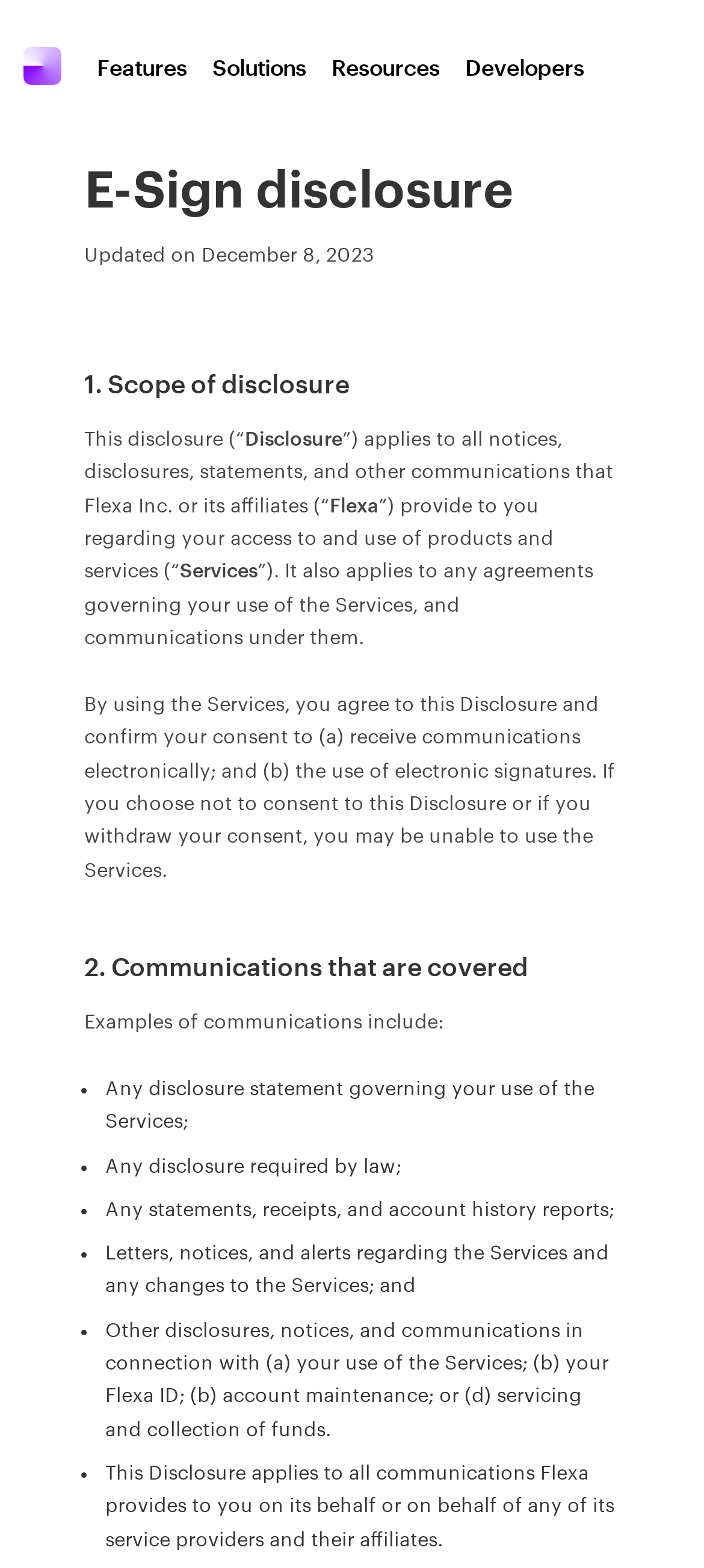What is the purpose of this disclosure?
Answer the question with as much detail as you can, using the image as a reference.

The purpose of this disclosure is to inform users about the electronic signature and communication policies of Flexa Inc. and its affiliates, as stated in the heading 'E-Sign disclosure'.